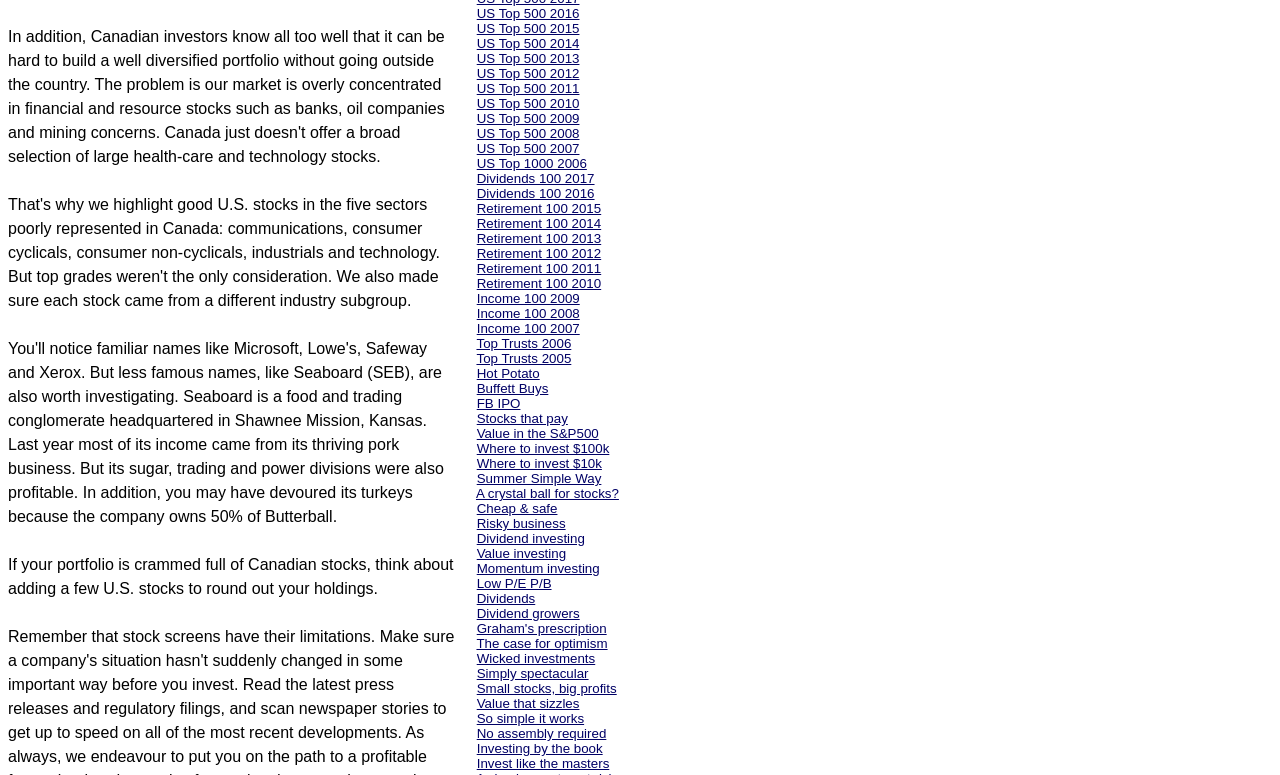Kindly respond to the following question with a single word or a brief phrase: 
What is the main topic of this webpage?

Investing